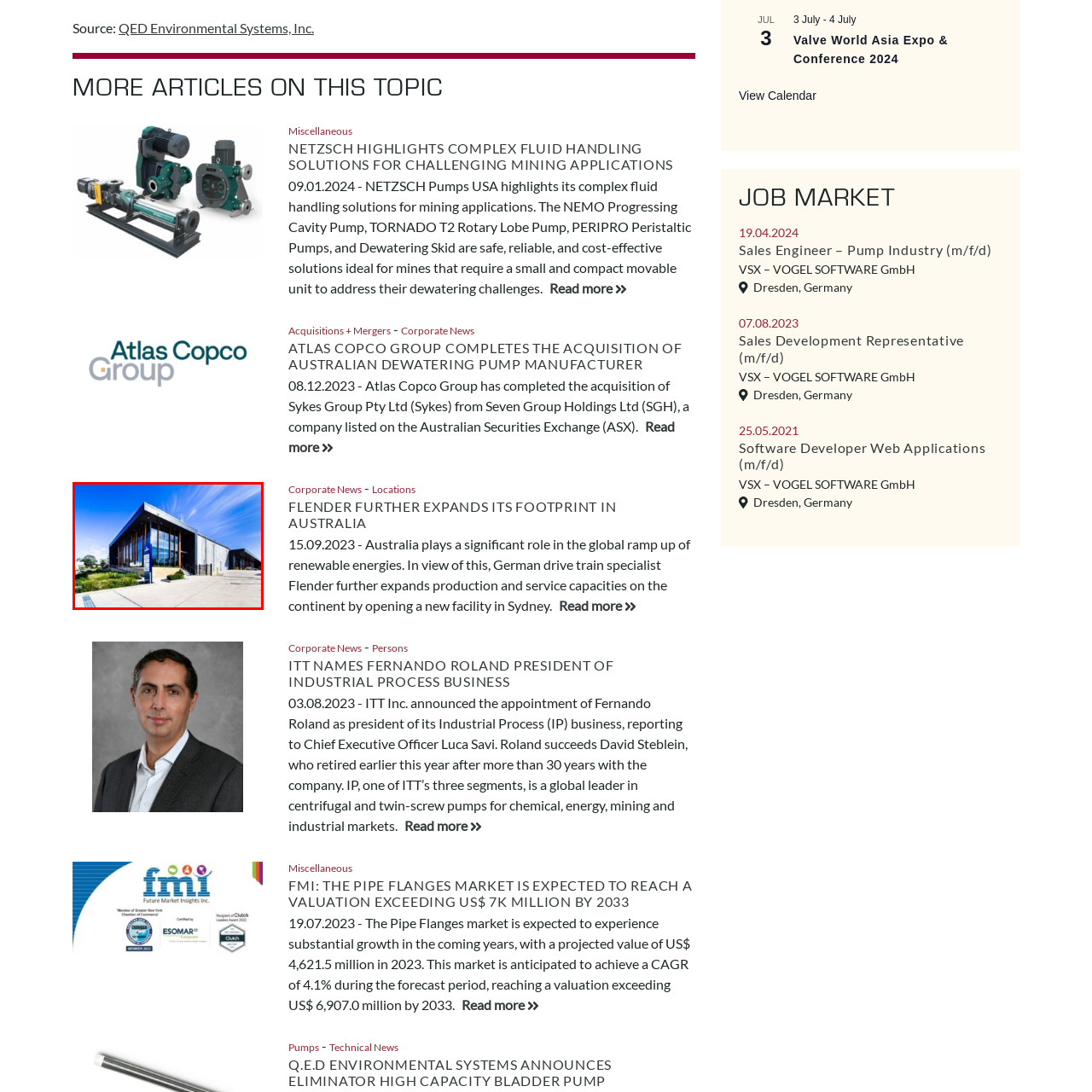Where is the new facility located?
Inspect the image enclosed by the red bounding box and provide a detailed and comprehensive answer to the question.

The article titled 'Flender Further Expands Its Footprint in Australia' highlights Flender's efforts in increasing production and service capacities on the continent by opening a new facility in Sydney.